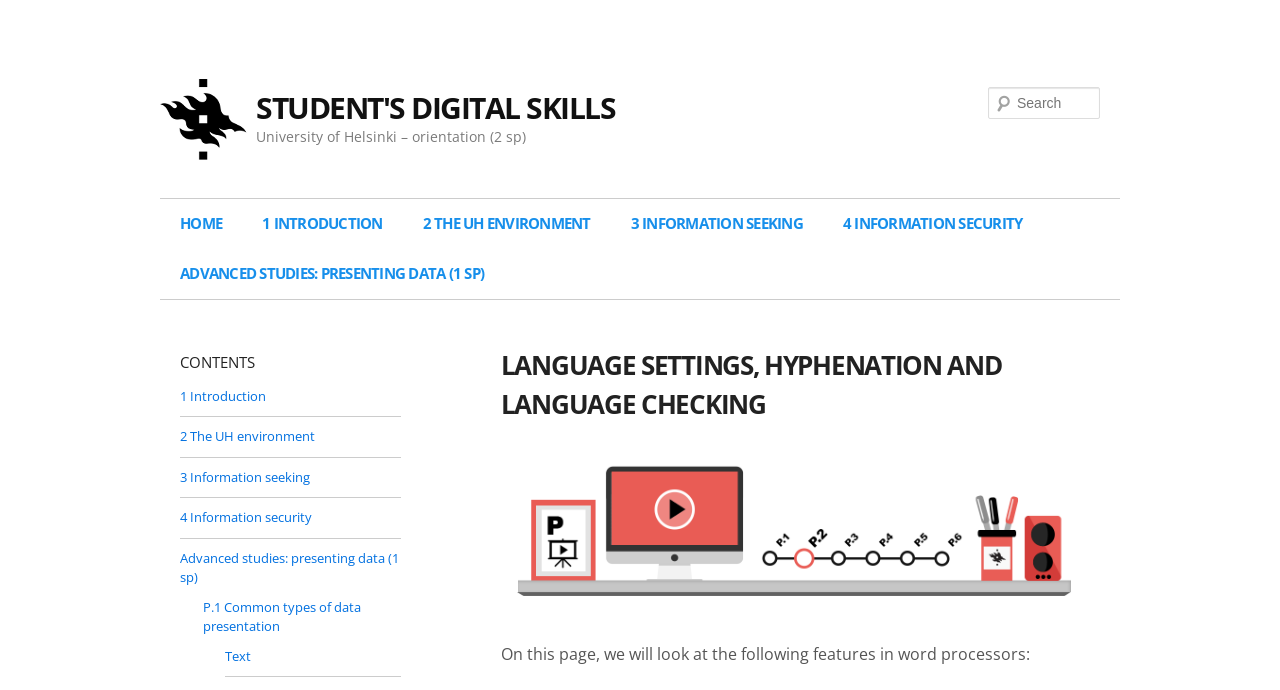Determine which piece of text is the heading of the webpage and provide it.

STUDENT'S DIGITAL SKILLS